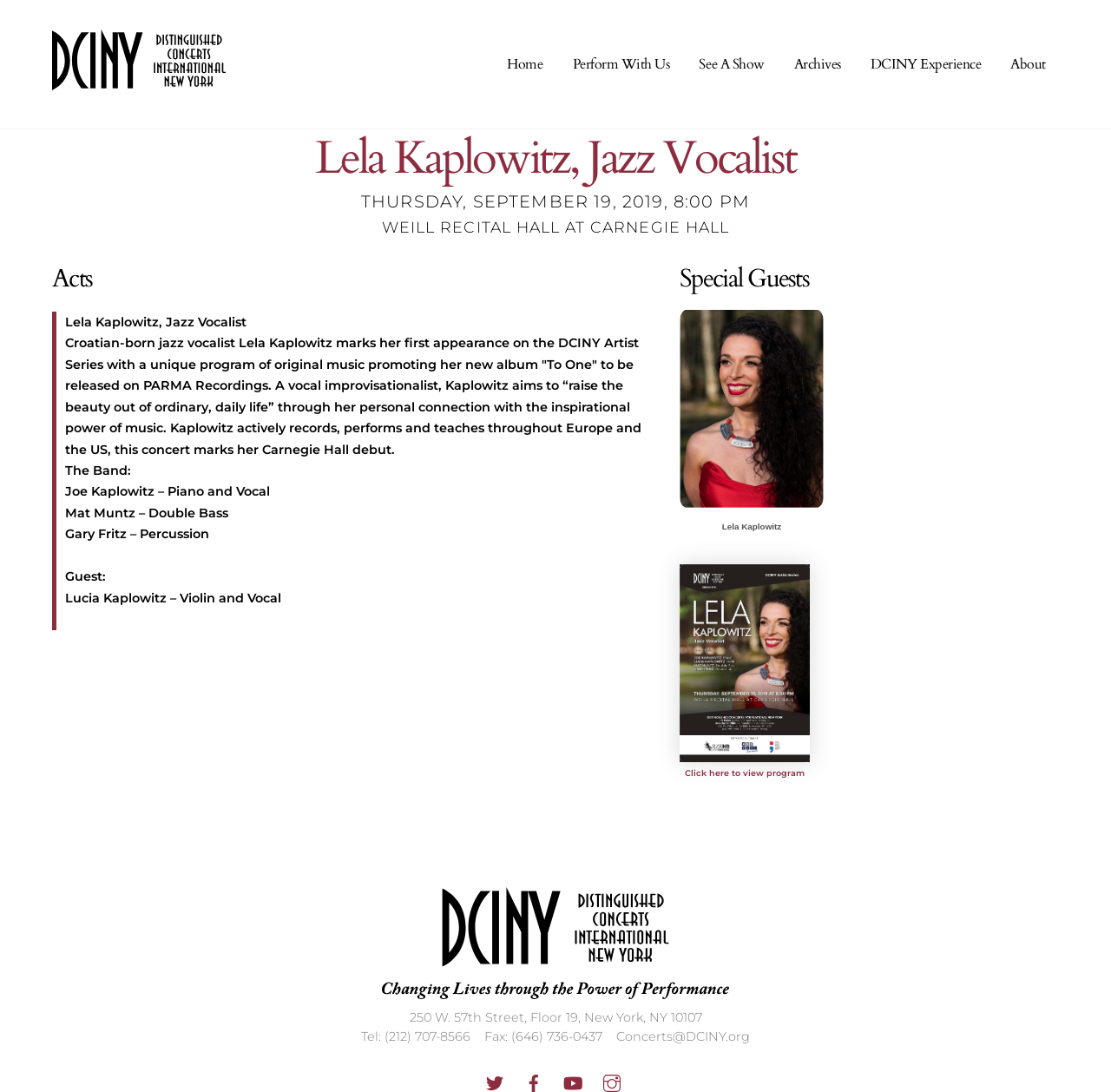Determine the bounding box coordinates of the region that needs to be clicked to achieve the task: "Follow DCINY on Twitter".

[0.43, 0.983, 0.461, 0.997]